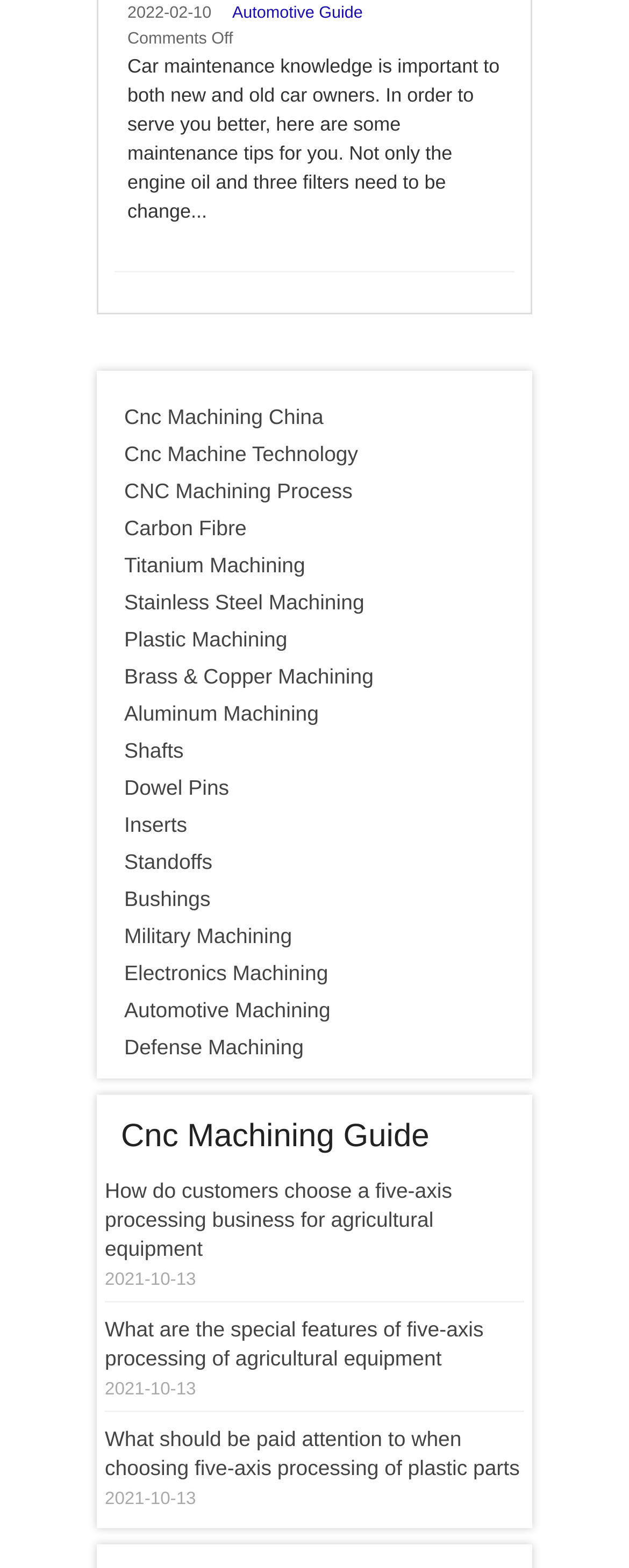Identify the coordinates of the bounding box for the element that must be clicked to accomplish the instruction: "Click on 'Automotive Guide'".

[0.369, 0.003, 0.577, 0.015]